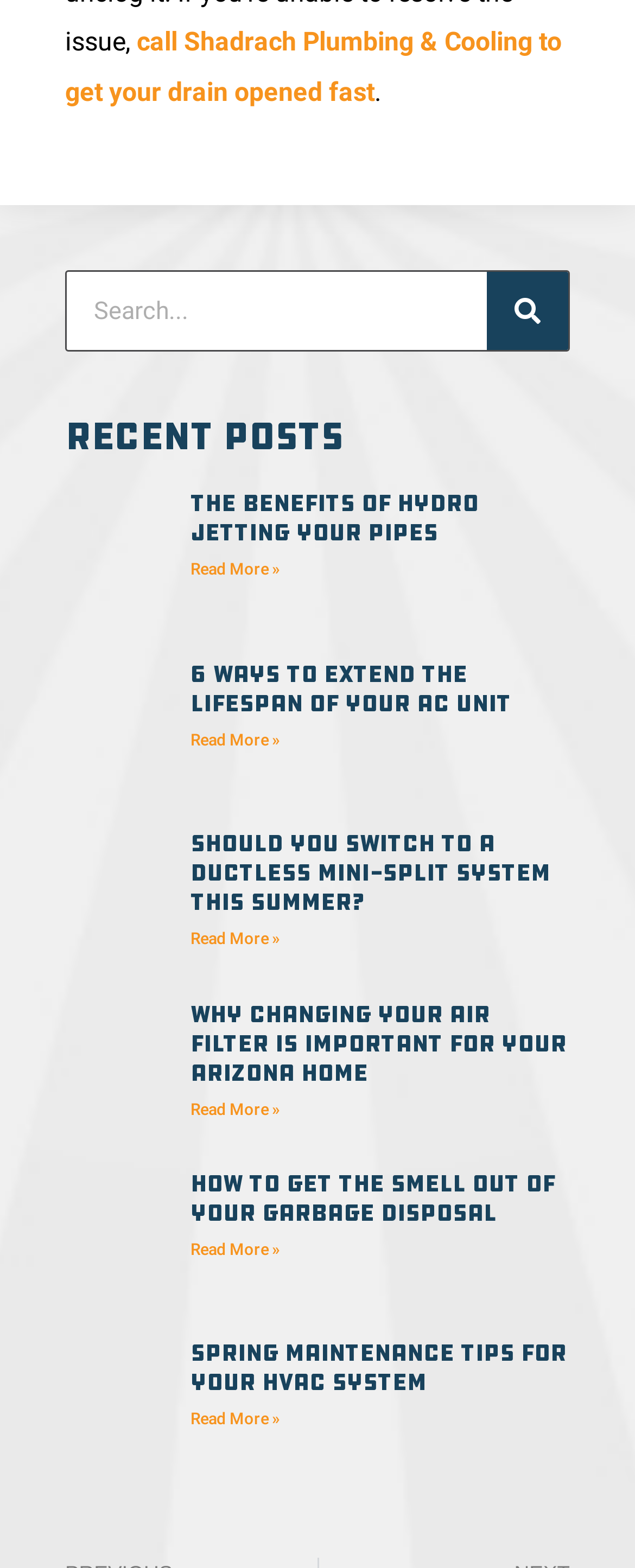Locate the bounding box coordinates of the item that should be clicked to fulfill the instruction: "Get more information about ductless mini split".

[0.3, 0.593, 0.441, 0.604]